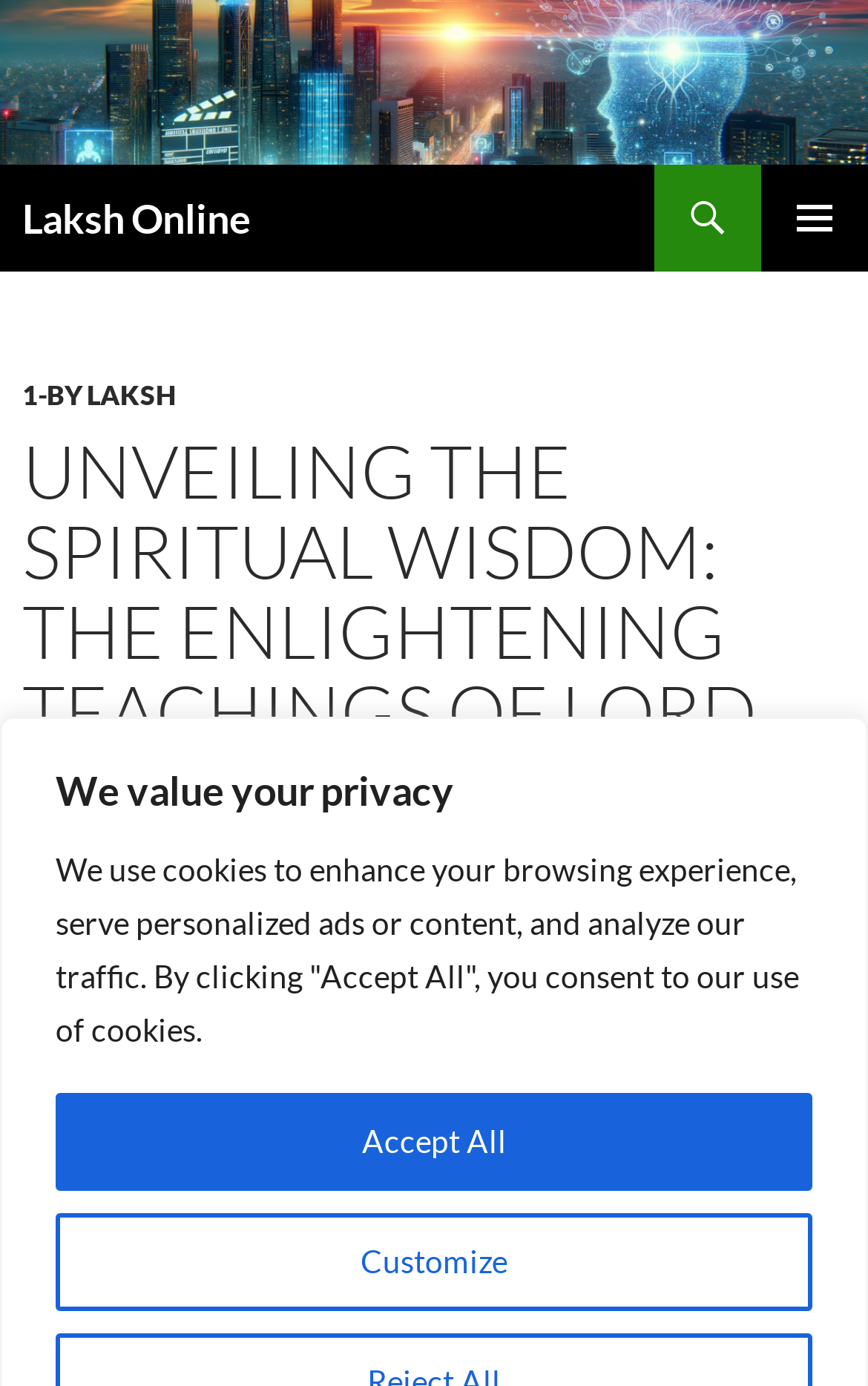Locate the bounding box coordinates of the area that needs to be clicked to fulfill the following instruction: "go to Laksh Online homepage". The coordinates should be in the format of four float numbers between 0 and 1, namely [left, top, right, bottom].

[0.0, 0.04, 1.0, 0.071]